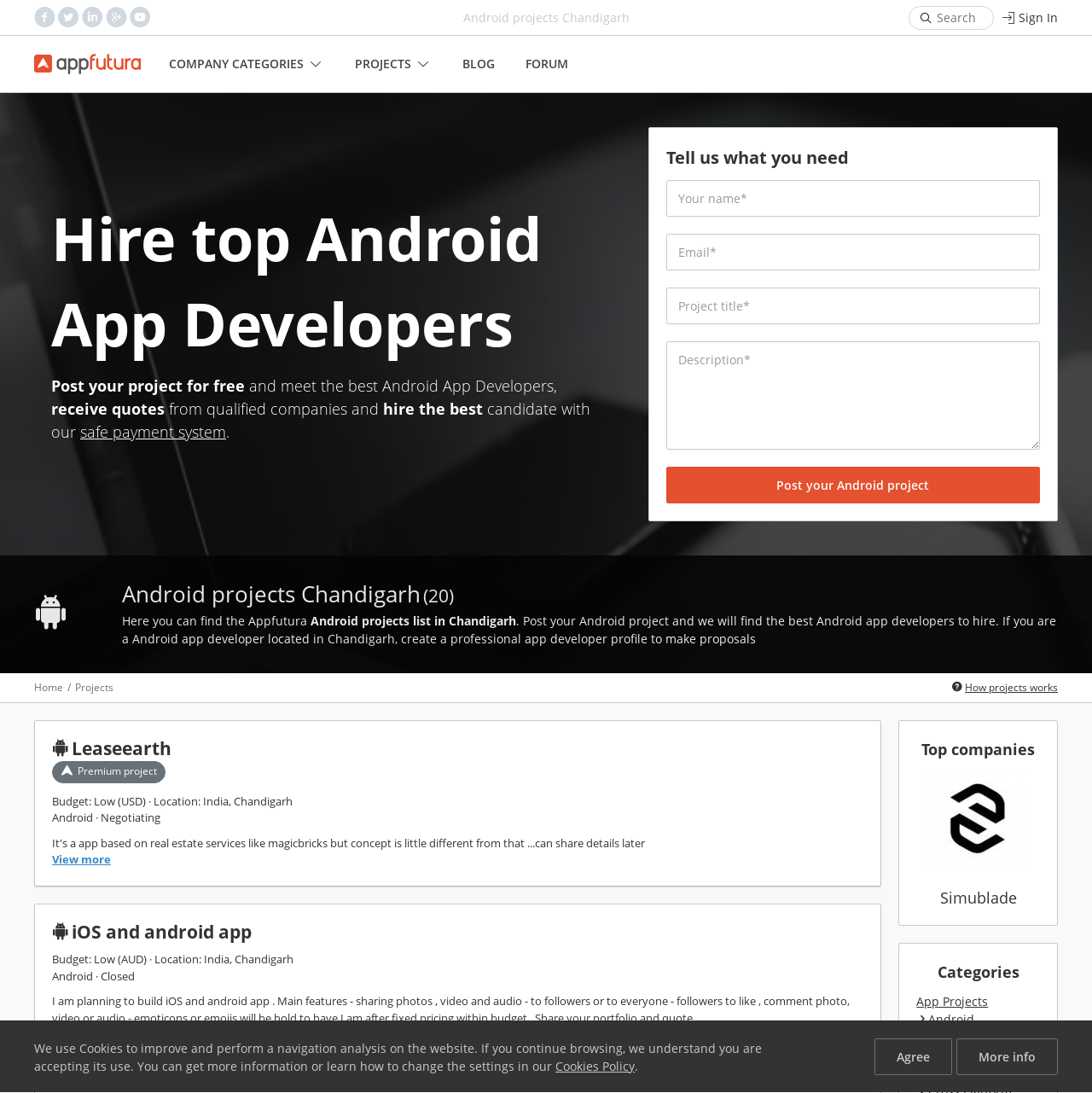Please provide the bounding box coordinates in the format (top-left x, top-left y, bottom-right x, bottom-right y). Remember, all values are floating point numbers between 0 and 1. What is the bounding box coordinate of the region described as: iPad

[0.85, 0.974, 0.873, 0.989]